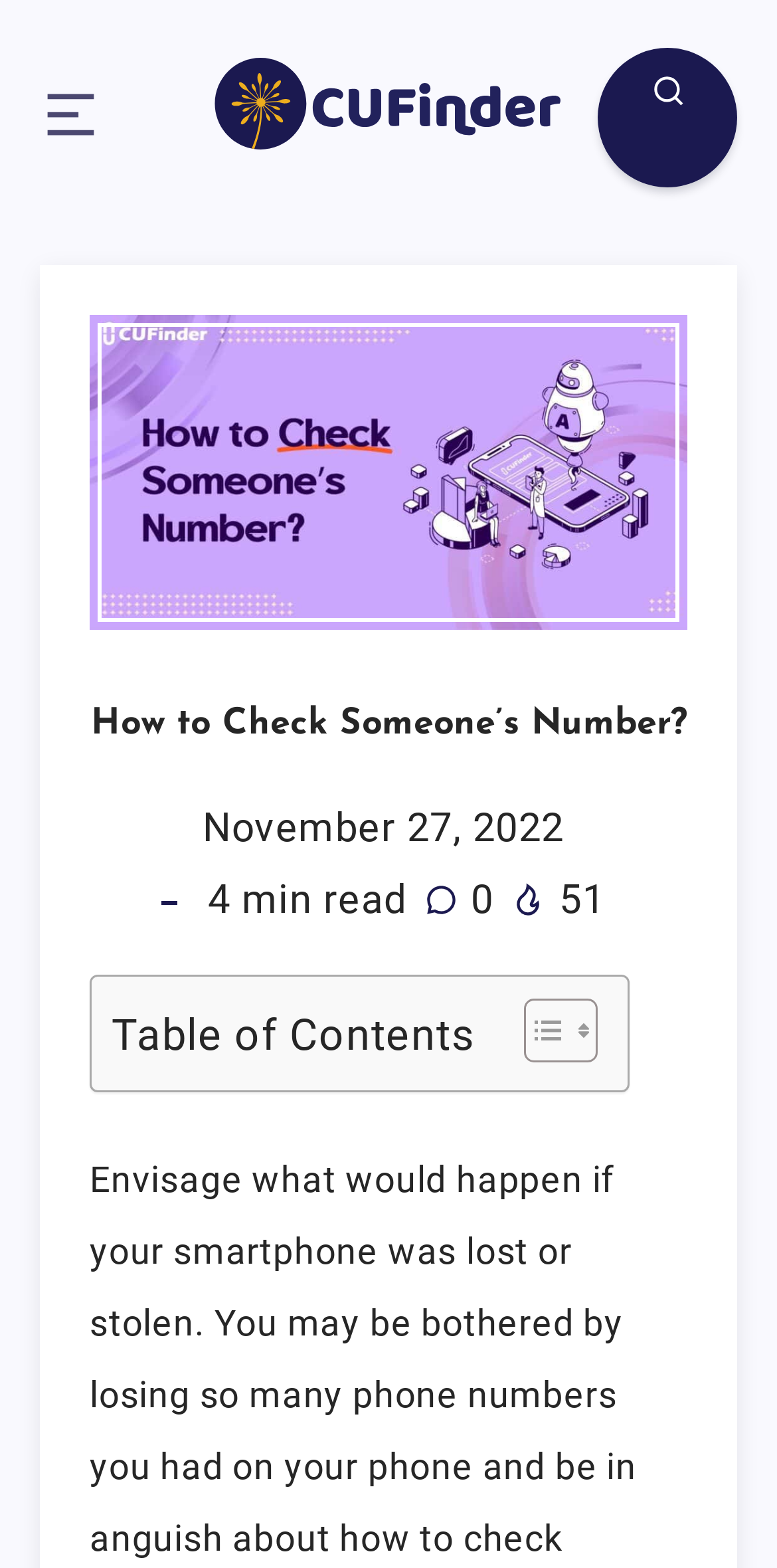What is the date of the article?
Using the image as a reference, answer with just one word or a short phrase.

November 27, 2022